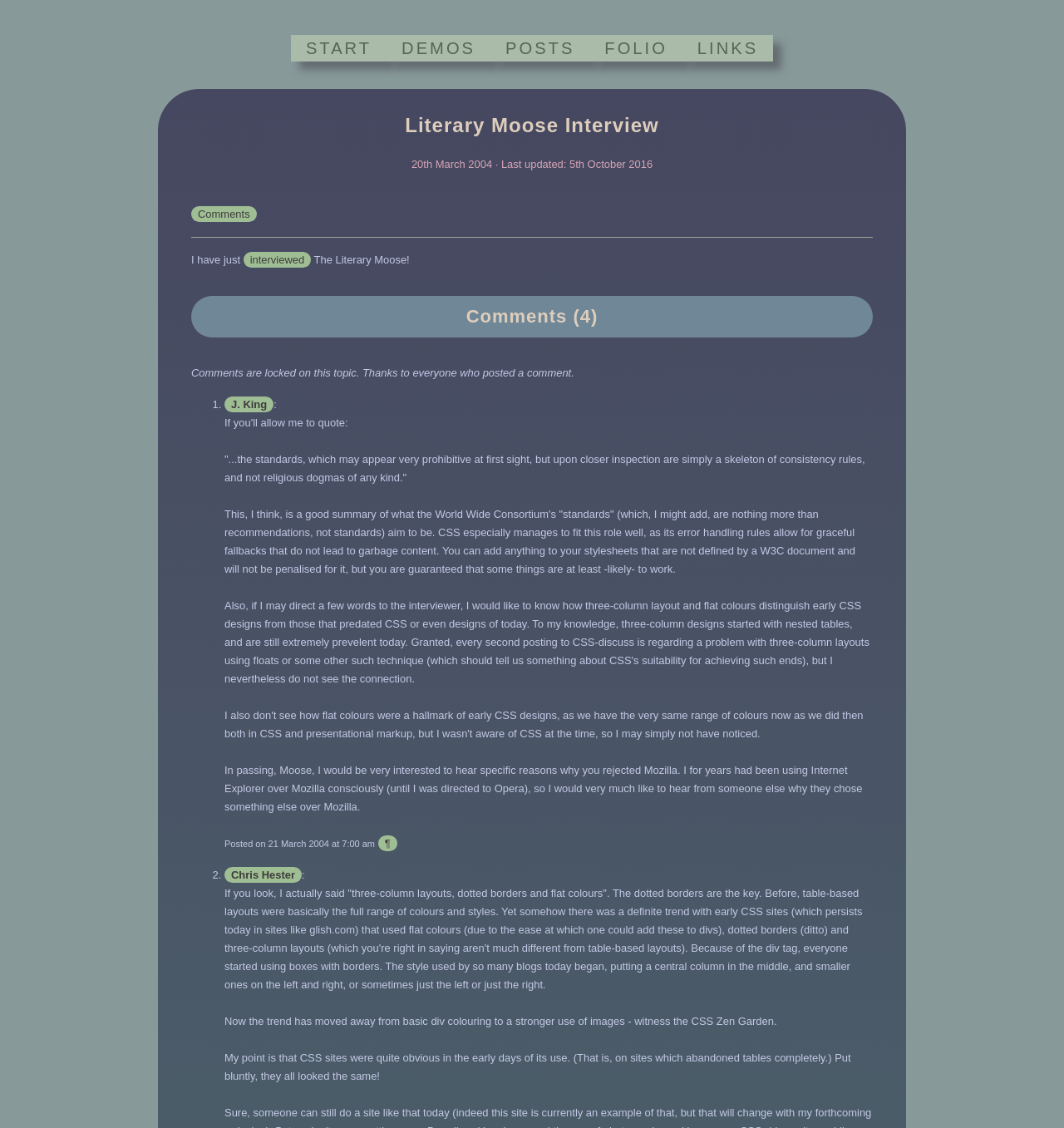Use a single word or phrase to answer the question:
How many comments are there?

4